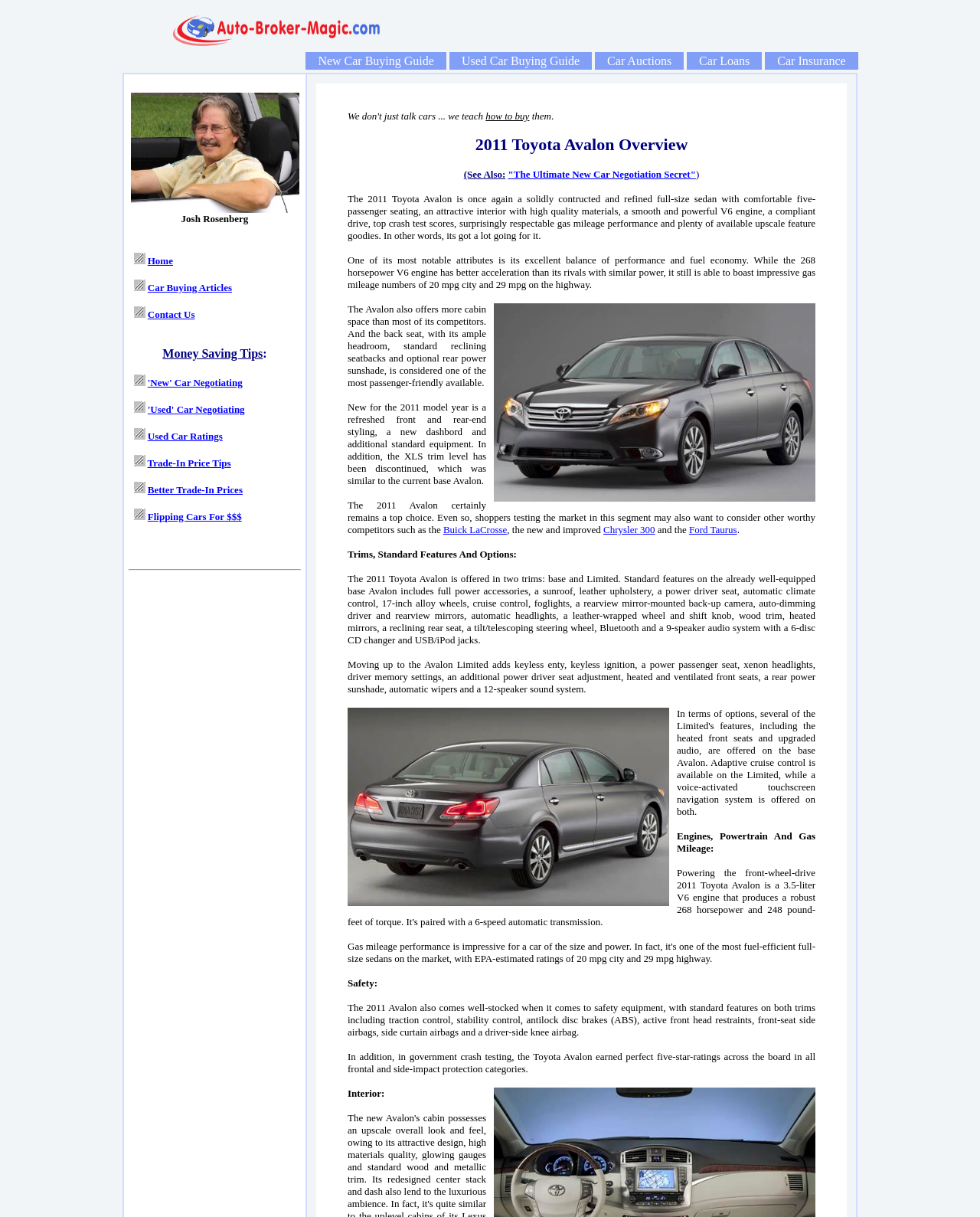Please identify the bounding box coordinates of the clickable area that will allow you to execute the instruction: "Click on 'Used Car Ratings'".

[0.151, 0.354, 0.227, 0.363]